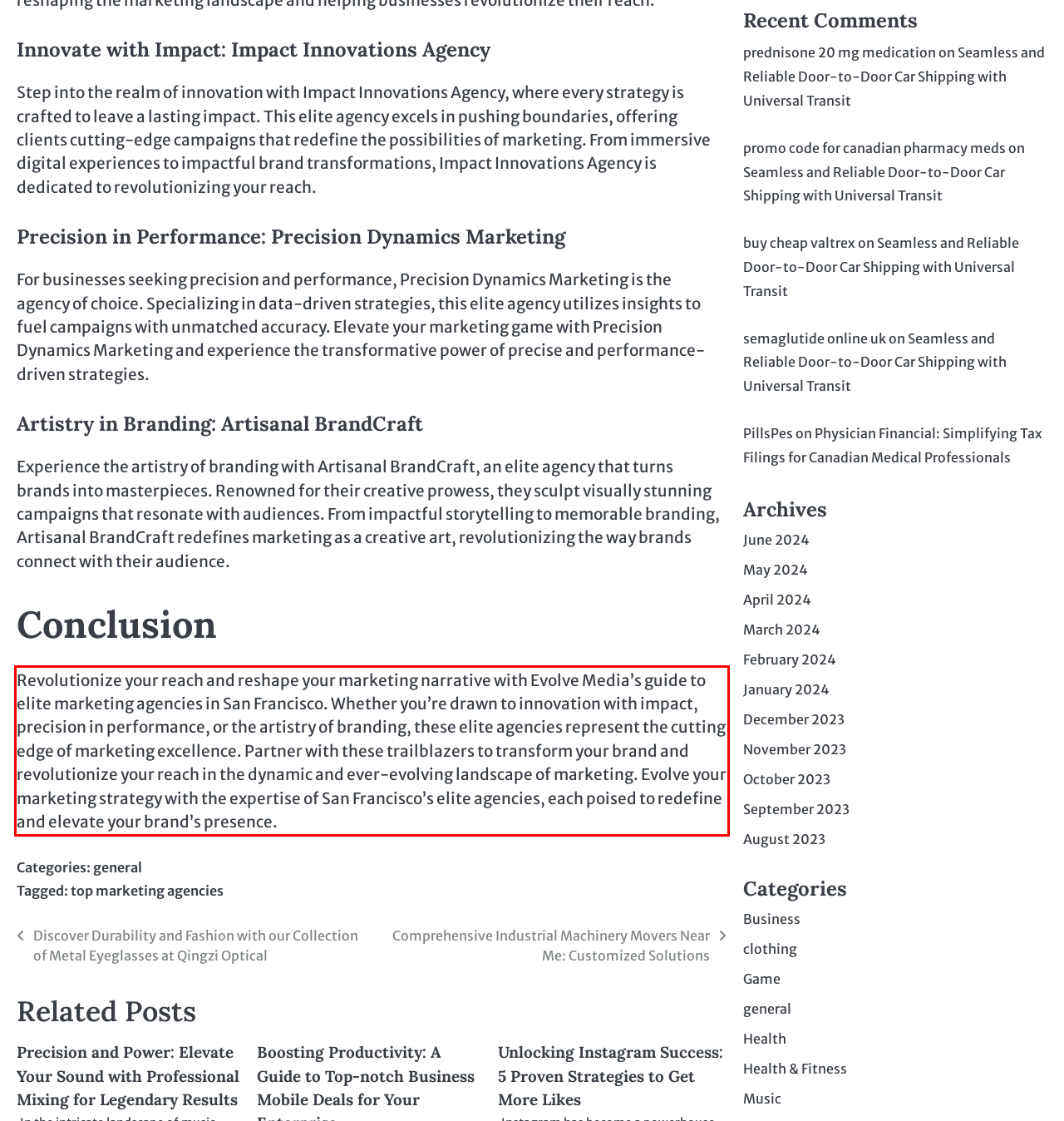Identify the text inside the red bounding box on the provided webpage screenshot by performing OCR.

Revolutionize your reach and reshape your marketing narrative with Evolve Media’s guide to elite marketing agencies in San Francisco. Whether you’re drawn to innovation with impact, precision in performance, or the artistry of branding, these elite agencies represent the cutting edge of marketing excellence. Partner with these trailblazers to transform your brand and revolutionize your reach in the dynamic and ever-evolving landscape of marketing. Evolve your marketing strategy with the expertise of San Francisco’s elite agencies, each poised to redefine and elevate your brand’s presence.